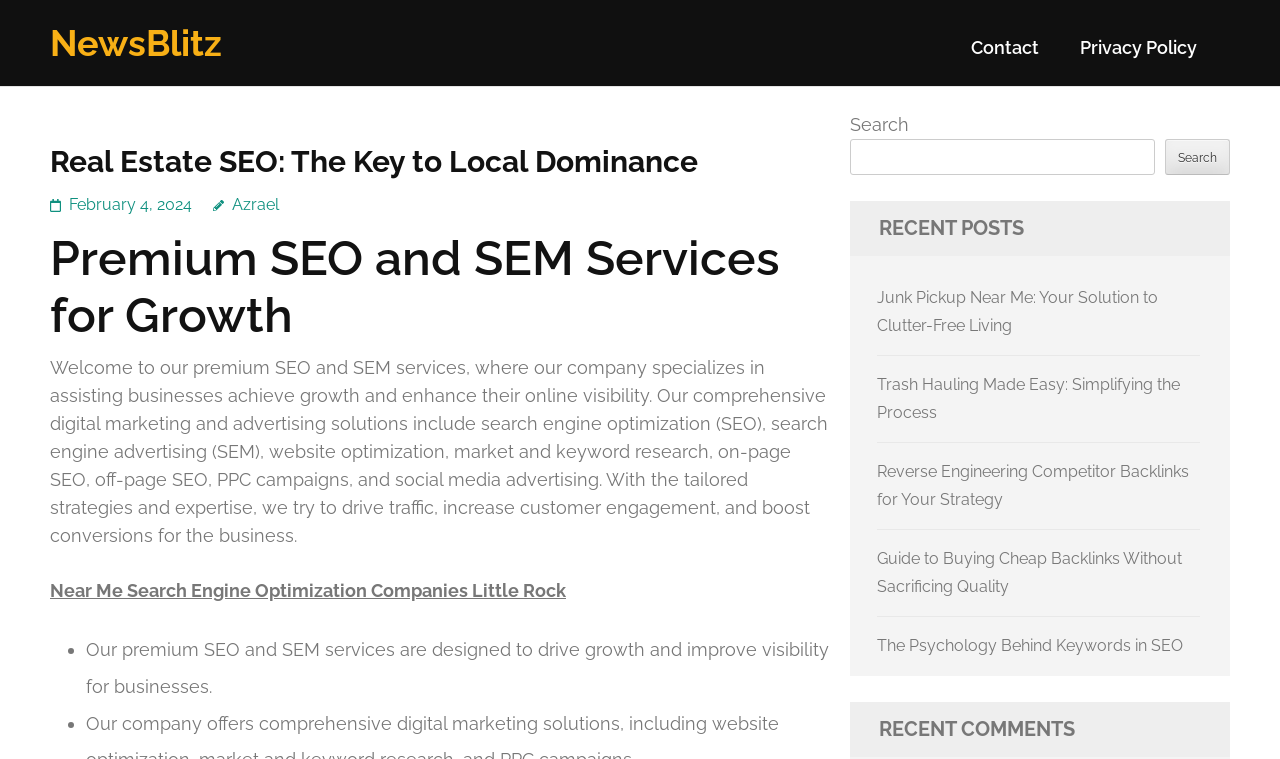Find the bounding box coordinates of the clickable region needed to perform the following instruction: "Read recent post about Junk Pickup Near Me". The coordinates should be provided as four float numbers between 0 and 1, i.e., [left, top, right, bottom].

[0.685, 0.379, 0.905, 0.441]